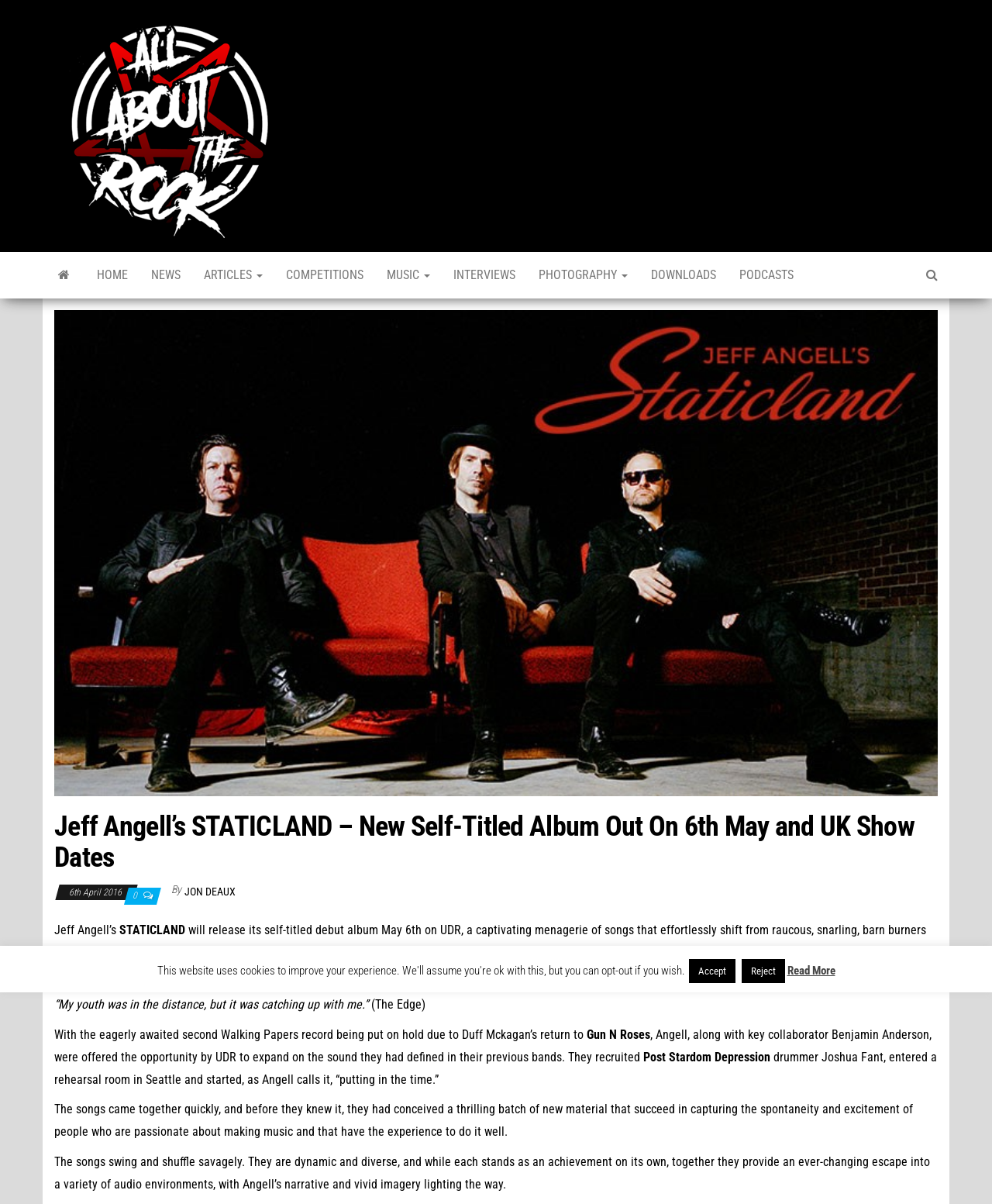What is the date of the album release?
Please provide a comprehensive answer based on the information in the image.

The answer can be found in the heading 'Jeff Angell’s STATICLAND – New Self-Titled Album Out On 6th May and UK Show Dates' and also in the text 'Jeff Angell’s STATICLAND will release its self-titled debut album May 6th on UDR...'. The album release date is May 6th.